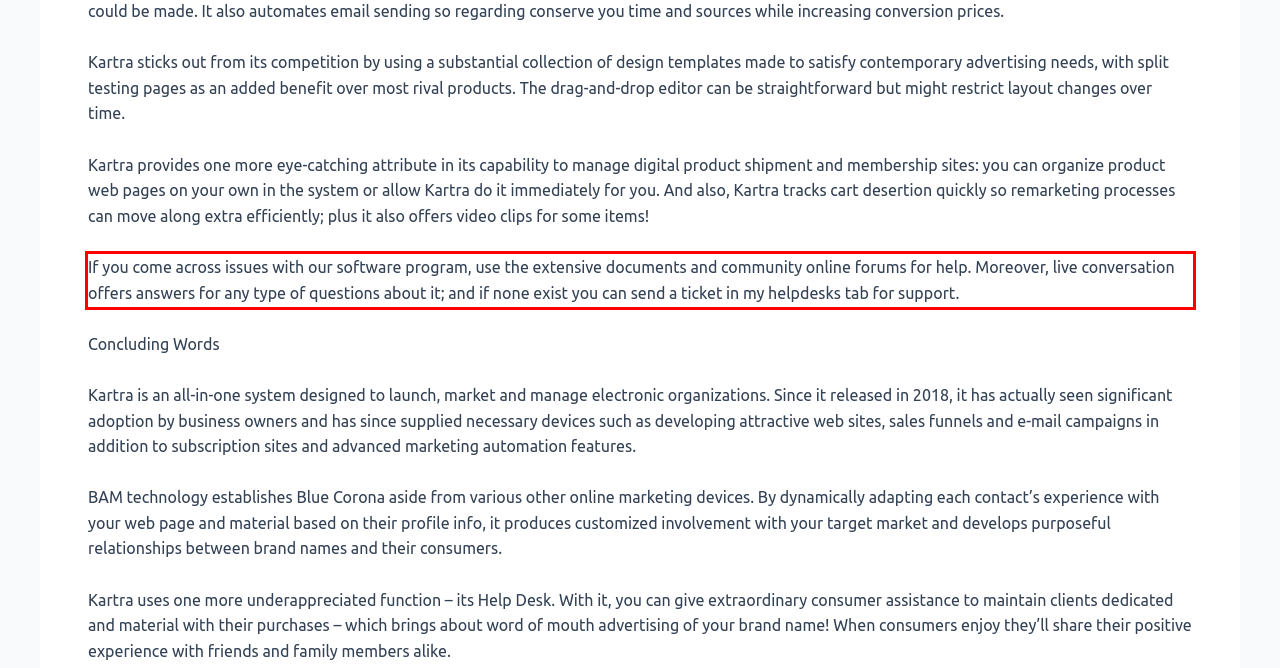Please extract the text content from the UI element enclosed by the red rectangle in the screenshot.

If you come across issues with our software program, use the extensive documents and community online forums for help. Moreover, live conversation offers answers for any type of questions about it; and if none exist you can send a ticket in my helpdesks tab for support.